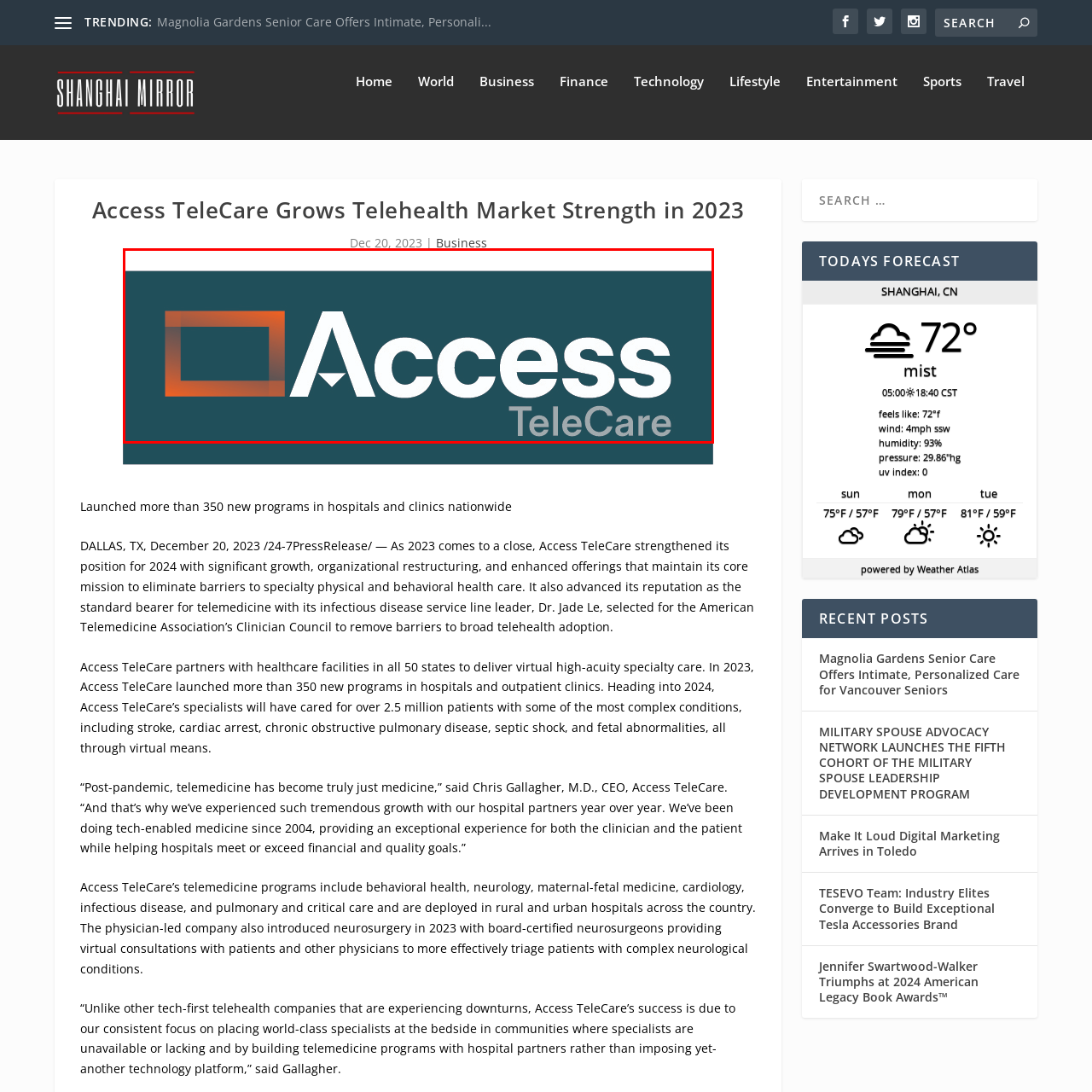What is the shape of the abstract symbol?
View the image contained within the red box and provide a one-word or short-phrase answer to the question.

Squared-off